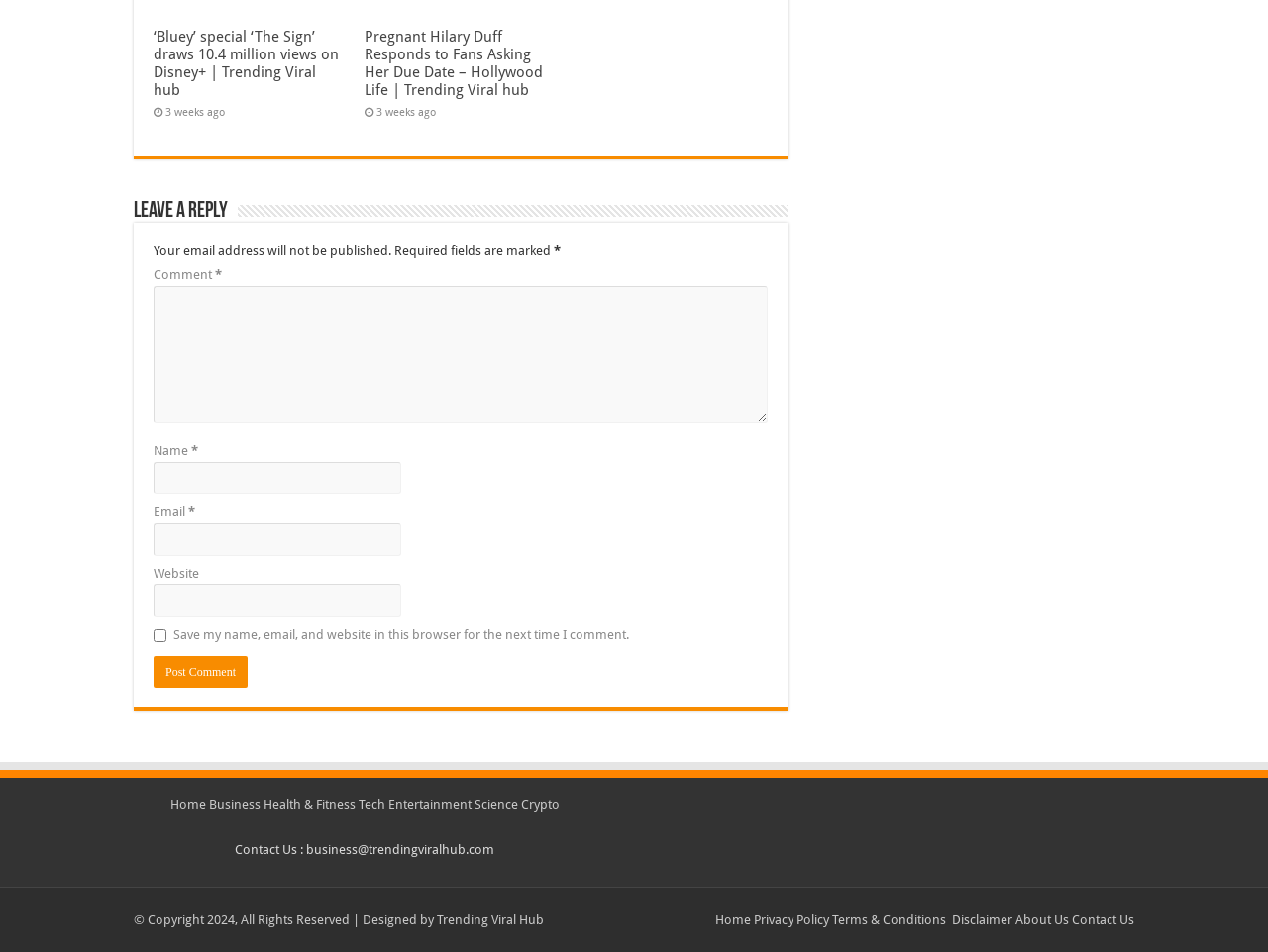Using the information from the screenshot, answer the following question thoroughly:
What is required to post a comment?

The webpage has three required textboxes: 'Name *', 'Email *', and 'Comment *', which indicates that a user needs to fill in these fields to post a comment.